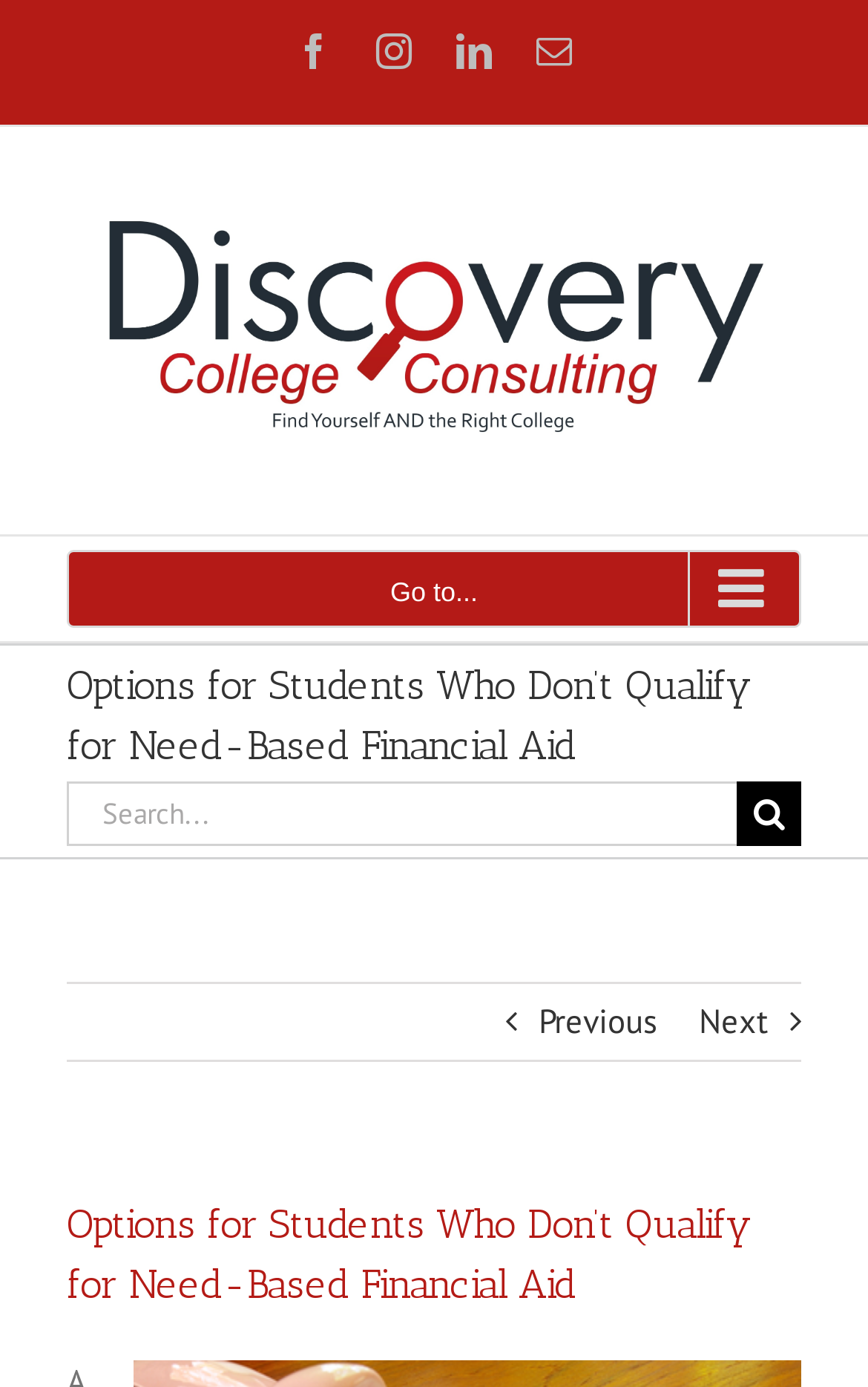Generate a detailed explanation of the webpage's features and information.

The webpage is about a Denver college consultant, Sara Zessar, discussing merit scholarships for college. At the top left corner, there is a logo of Discovery College Consulting. Below the logo, there are four social media links: Facebook, Instagram, LinkedIn, and Email, aligned horizontally. 

On the top right corner, there is a navigation menu button labeled "Go to..." with an arrow icon, which expands to a main menu when clicked. 

The main content of the webpage is divided into sections. The first section is a page title bar, which contains a heading that reads "Options for Students Who Don’t Qualify for Need-Based Financial Aid". Below the heading, there is a search bar with a search button and a magnifying glass icon. 

At the bottom of the page, there are two links: "Previous" and "Next", which are likely pagination links for navigating through a series of articles or blog posts. The "Next" link is accompanied by a heading that repeats the title "Options for Students Who Don’t Qualify for Need-Based Financial Aid".